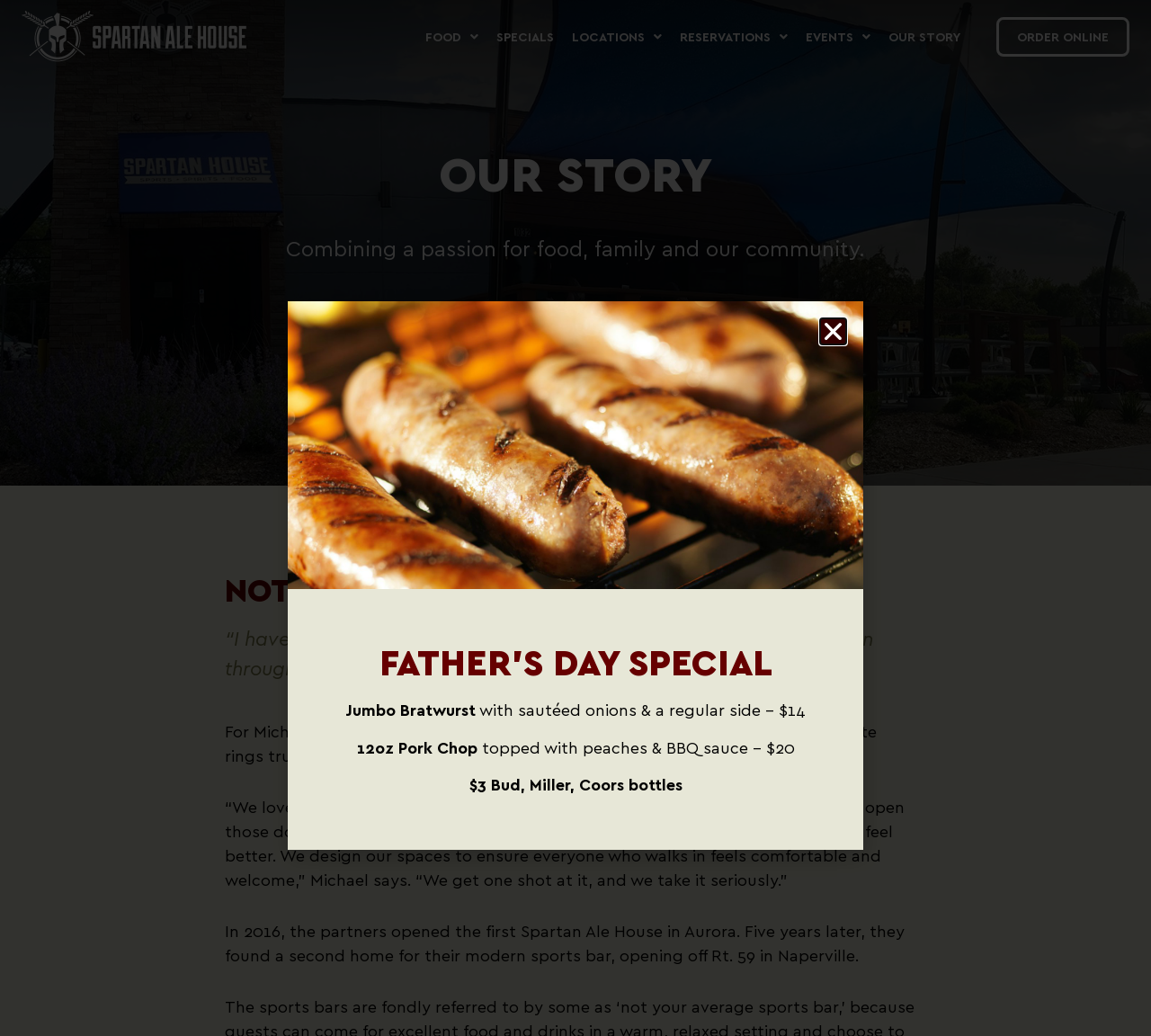Indicate the bounding box coordinates of the element that must be clicked to execute the instruction: "View FOOD menu". The coordinates should be given as four float numbers between 0 and 1, i.e., [left, top, right, bottom].

[0.362, 0.0, 0.423, 0.07]